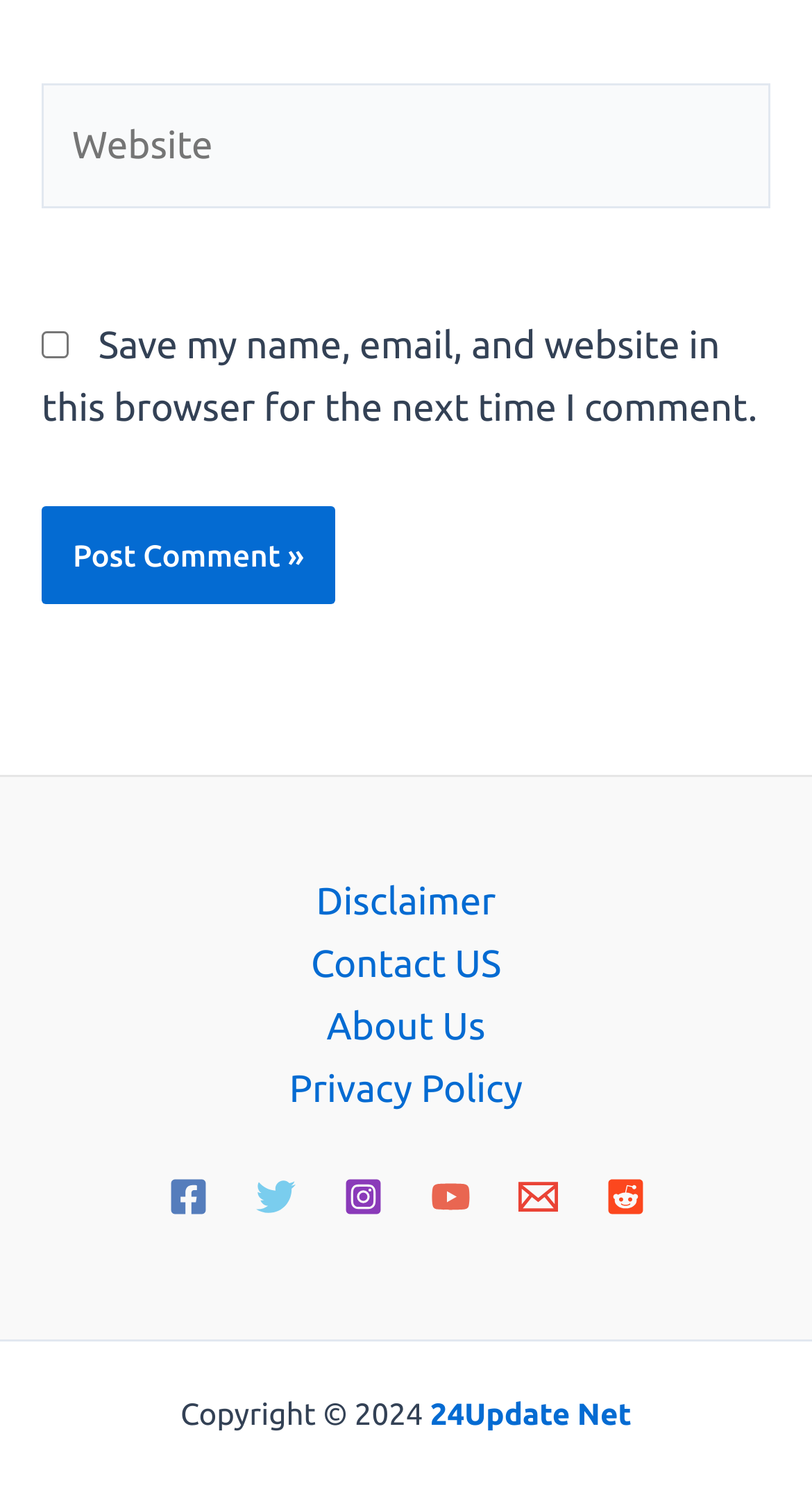How many social media links are present?
Please provide a single word or phrase as your answer based on the screenshot.

6